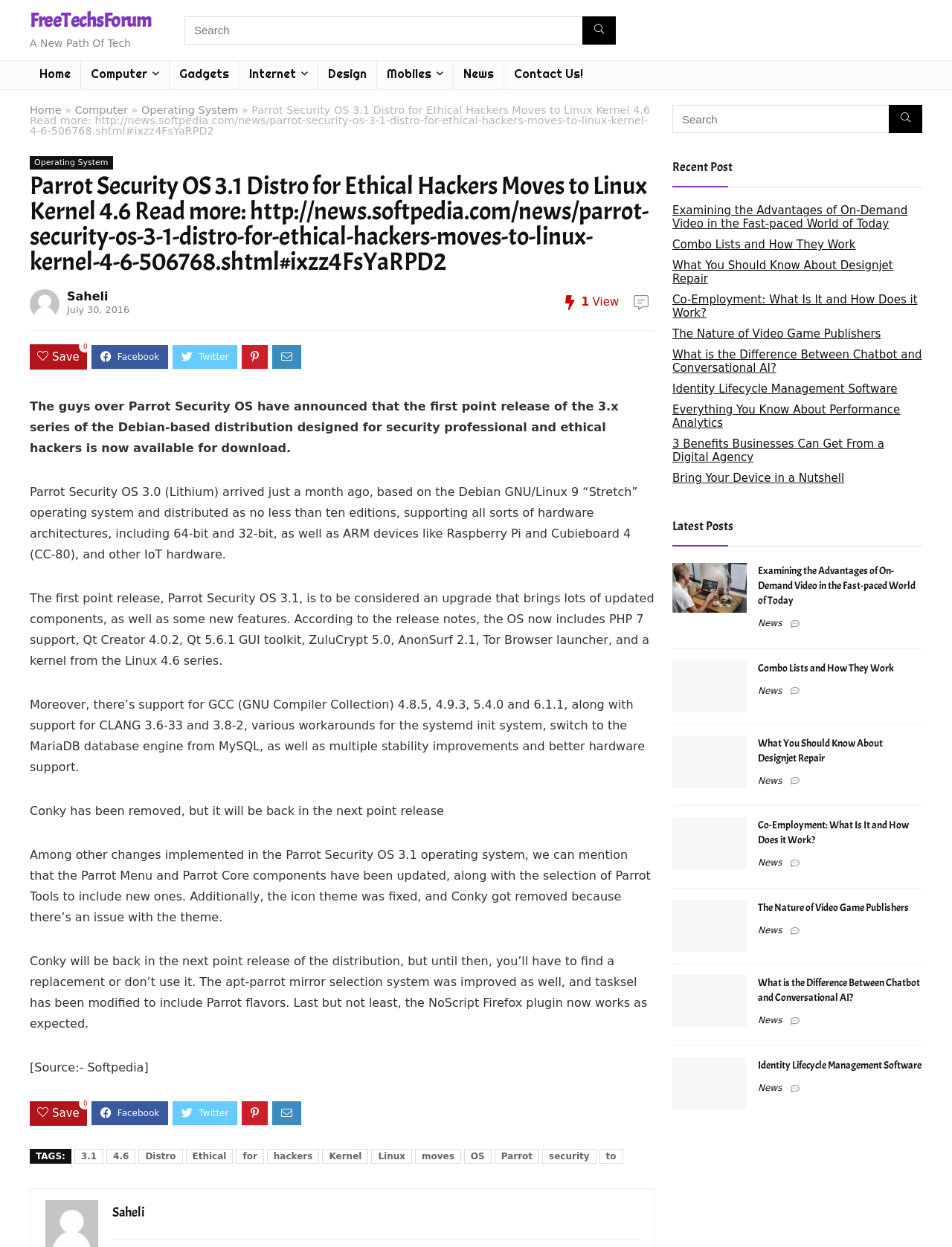Please provide a one-word or short phrase answer to the question:
What is the name of the operating system mentioned in the article?

Parrot Security OS